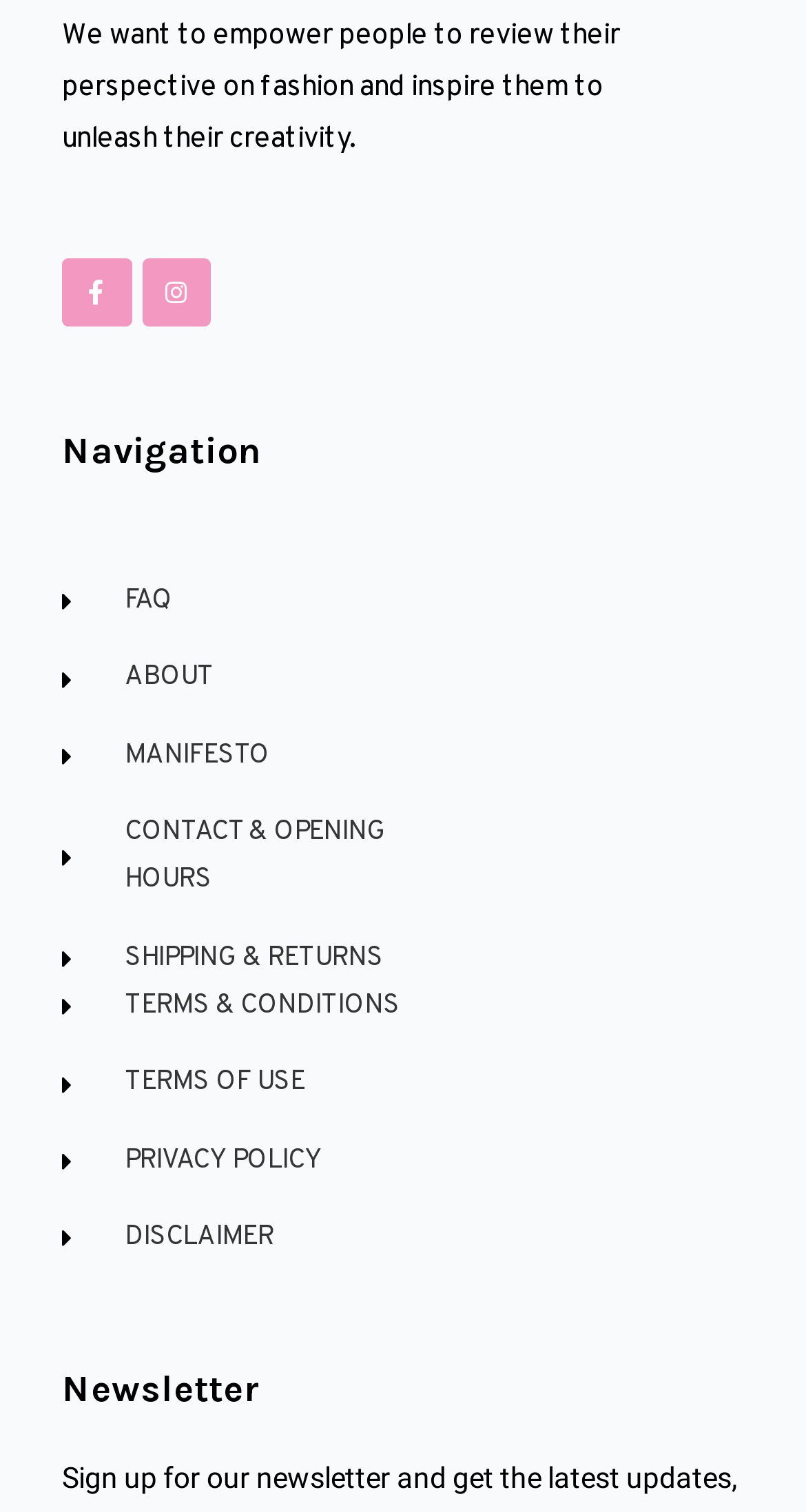How many links are present in the navigation section?
Give a detailed explanation using the information visible in the image.

The navigation section contains 9 links, which can be identified by their OCR text and bounding box coordinates, including 'FAQ', 'ABOUT', 'MANIFESTO', and others.